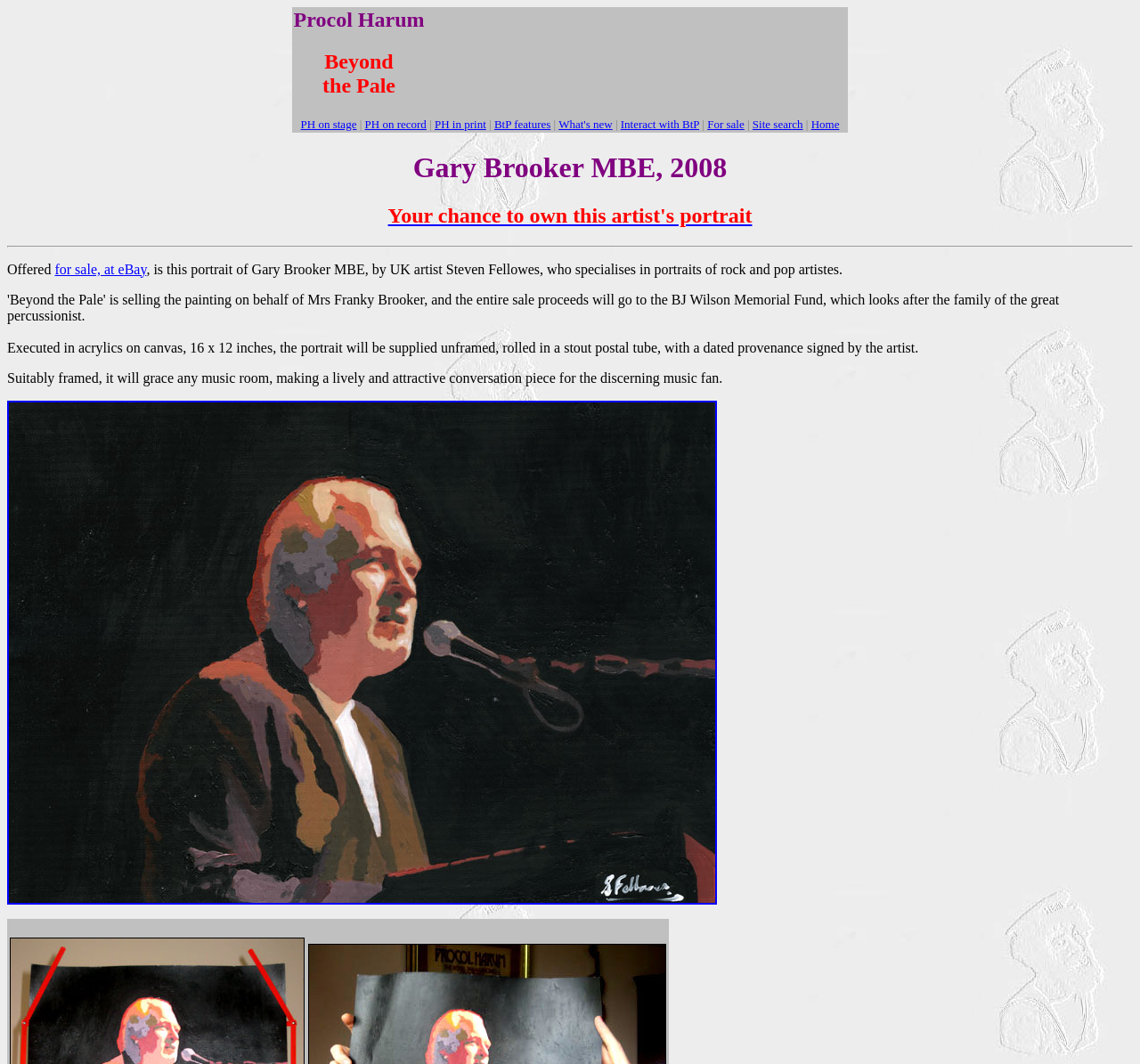Please determine the bounding box coordinates of the element's region to click for the following instruction: "View 'Gary Brooker MBE, 2008' portrait".

[0.006, 0.142, 0.994, 0.173]